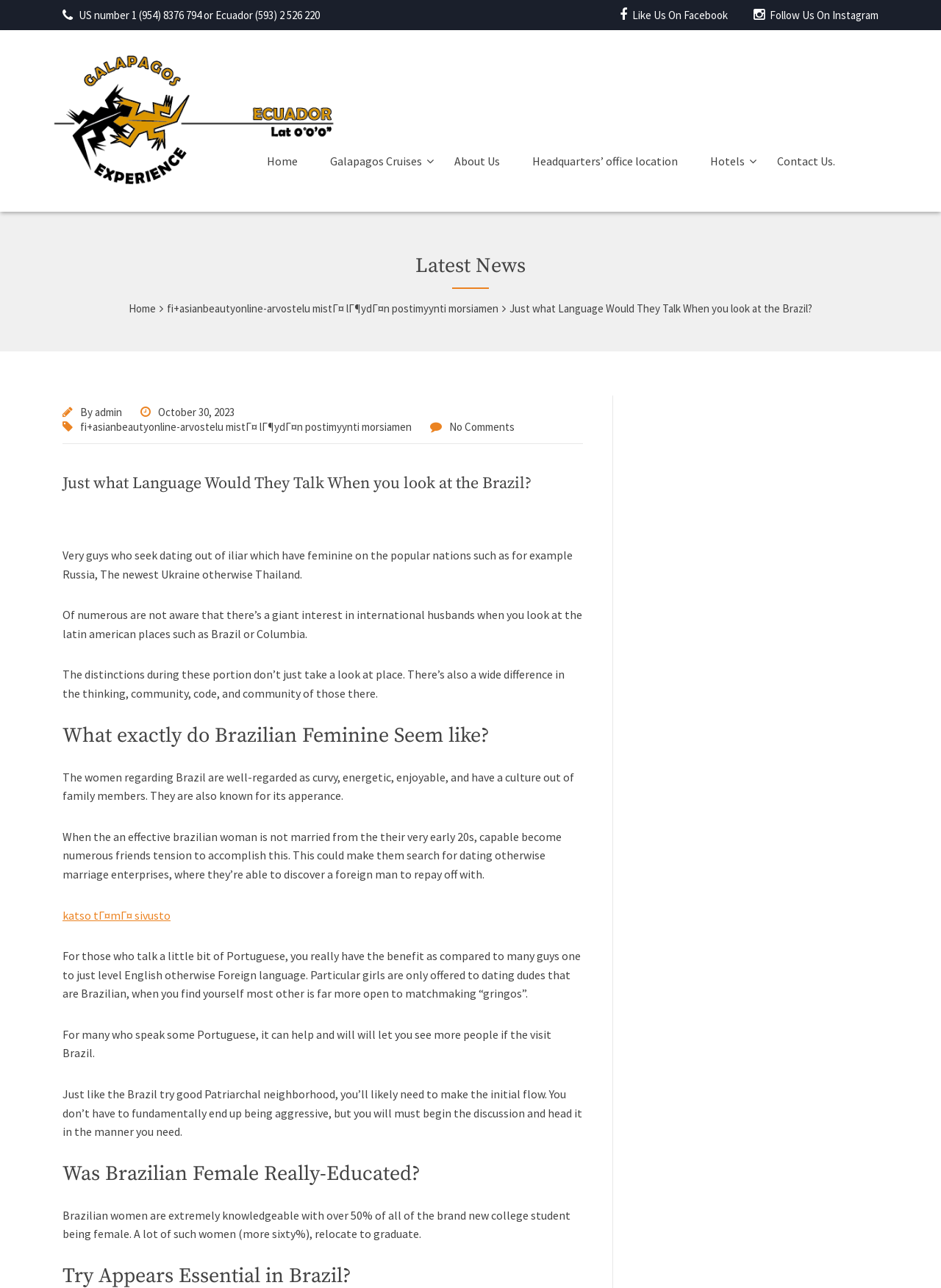Determine the bounding box coordinates for the region that must be clicked to execute the following instruction: "View the 'What exactly do Brazilian Females Seem like?' section".

[0.066, 0.563, 0.619, 0.579]